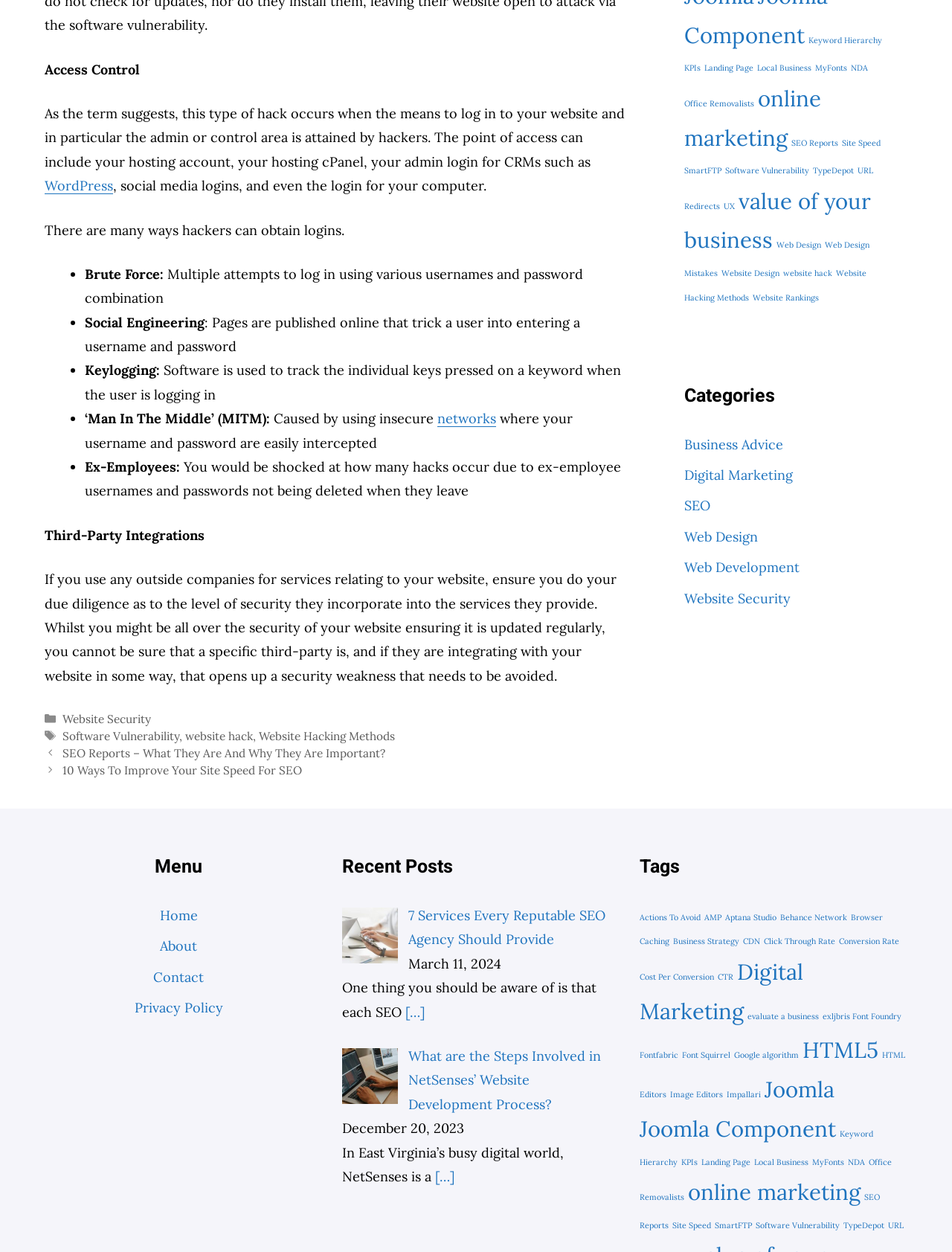Point out the bounding box coordinates of the section to click in order to follow this instruction: "Learn about 'SEO Reports'".

[0.831, 0.11, 0.88, 0.118]